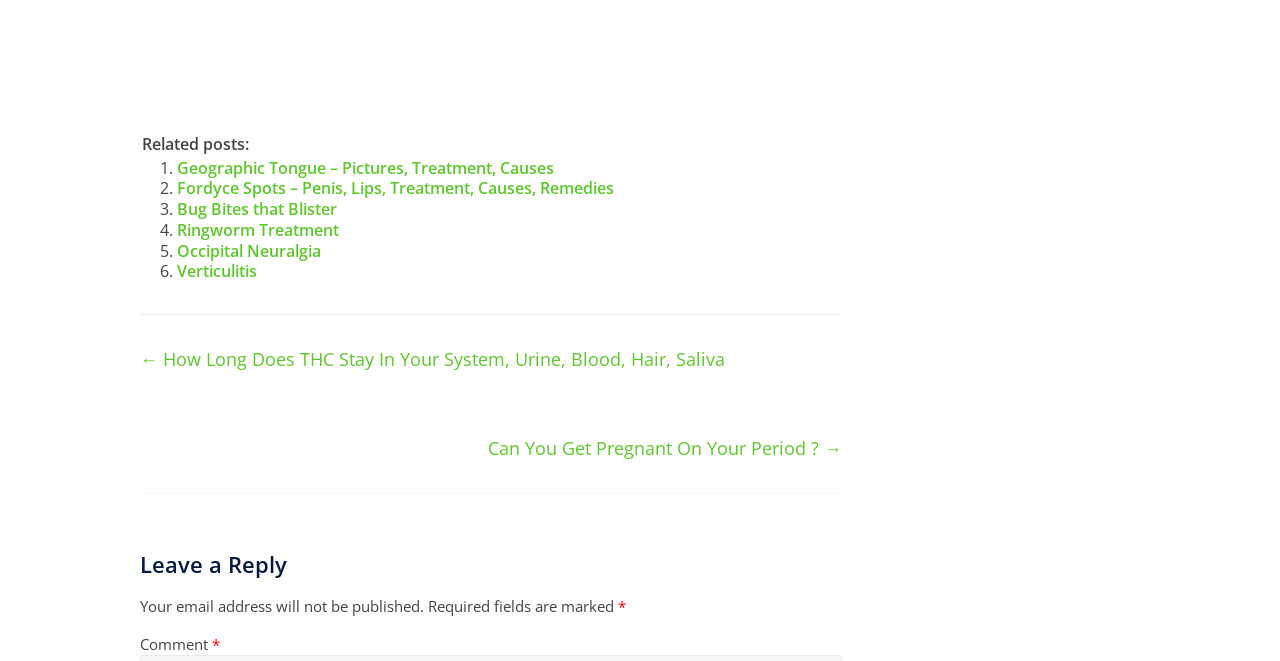Identify the bounding box coordinates of the specific part of the webpage to click to complete this instruction: "Go to the next article about getting pregnant on your period".

[0.381, 0.652, 0.658, 0.704]